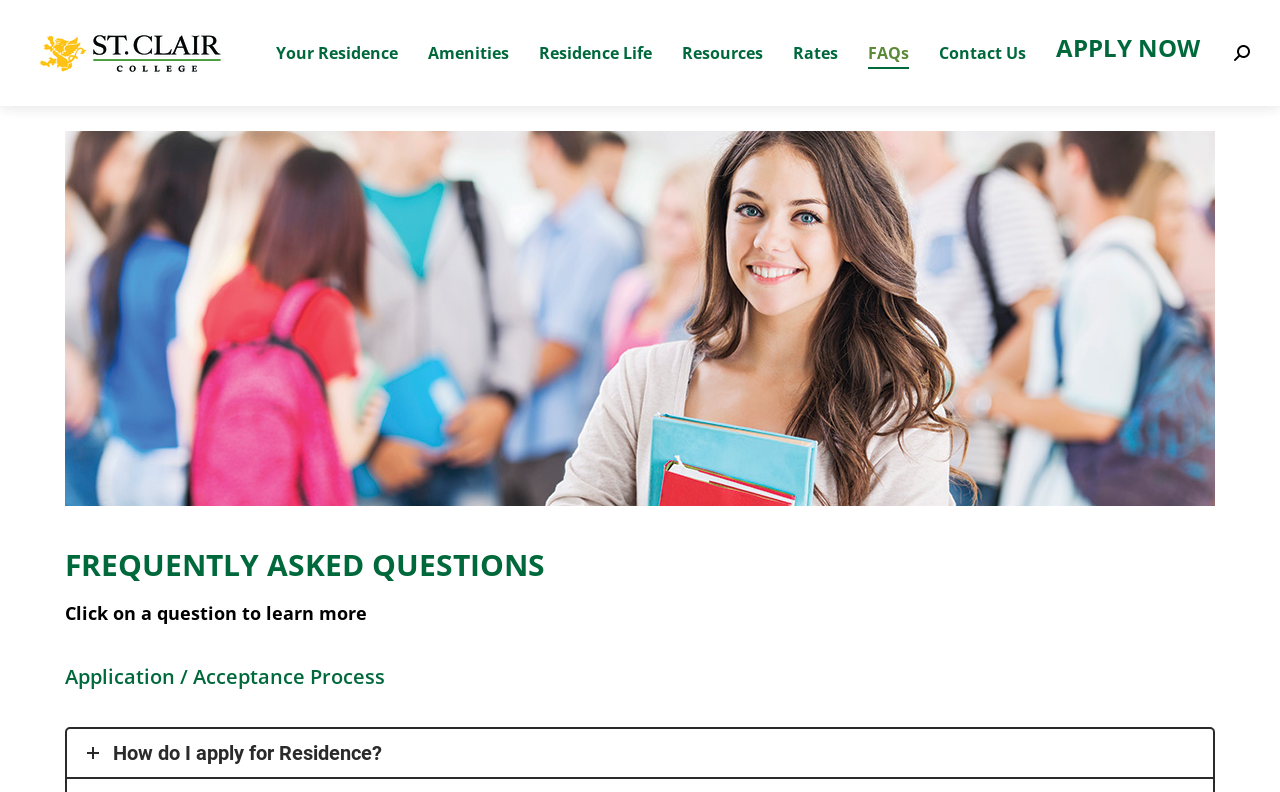Please specify the bounding box coordinates of the clickable section necessary to execute the following command: "view FAQs".

[0.675, 0.019, 0.713, 0.115]